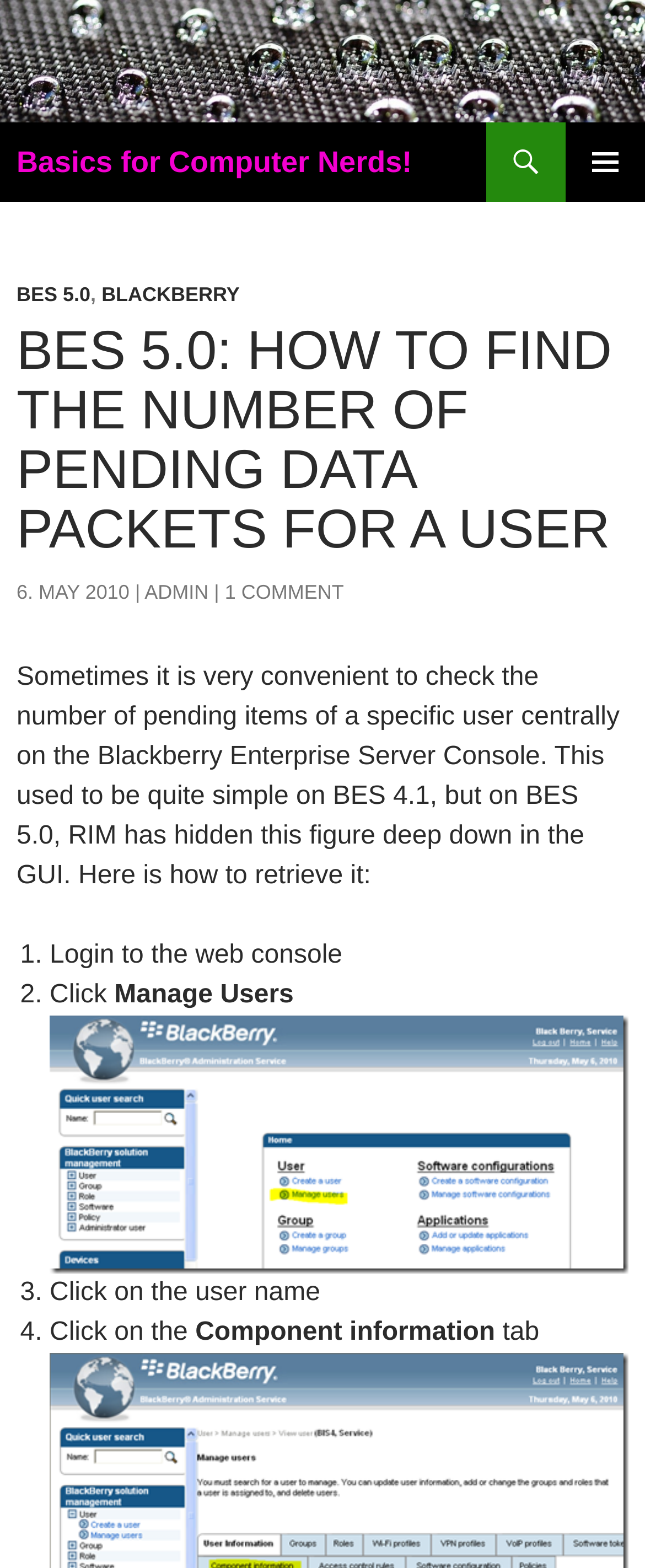Find the bounding box coordinates of the element I should click to carry out the following instruction: "Search for something".

None